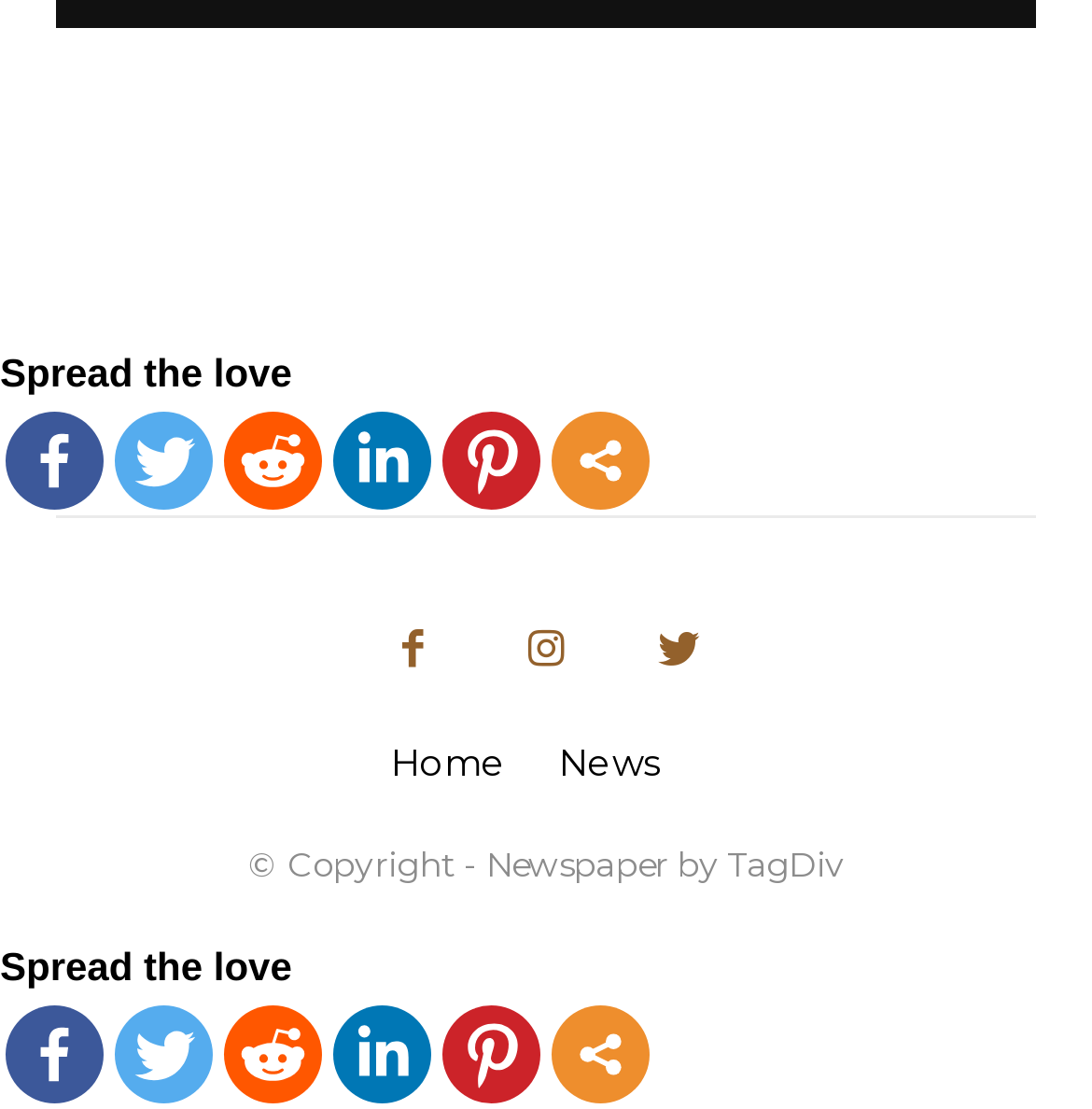Carefully examine the image and provide an in-depth answer to the question: What is the copyright information?

At the bottom of the webpage, I can see a static text element that reads 'Copyright - Newspaper by TagDiv', which indicates that the webpage is copyrighted by Newspaper by TagDiv.